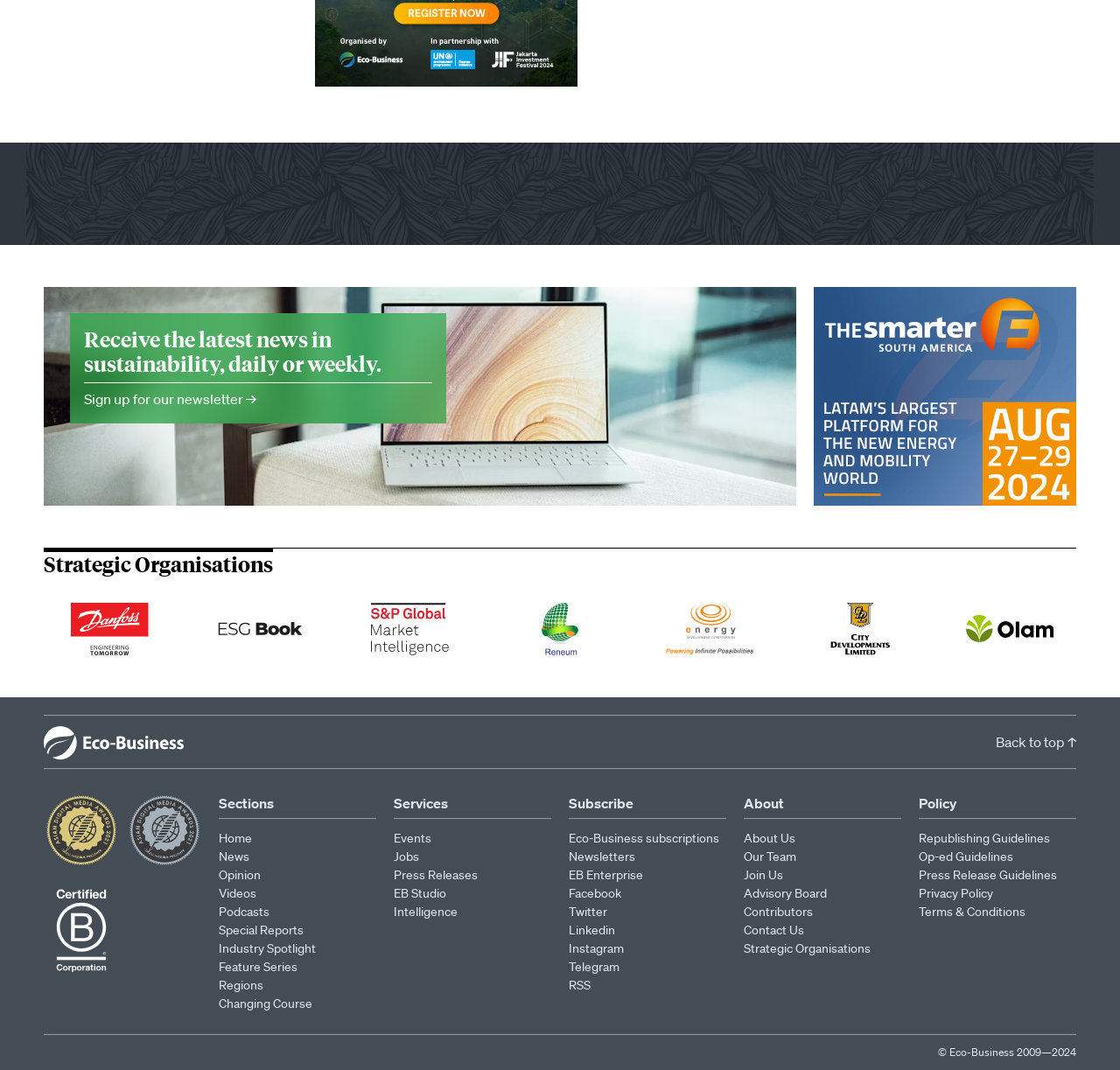Look at the image and give a detailed response to the following question: What is the topic of the news section?

The webpage has a heading 'Receive the latest news in sustainability, daily or weekly.' which suggests that the news section is focused on the topic of sustainability.